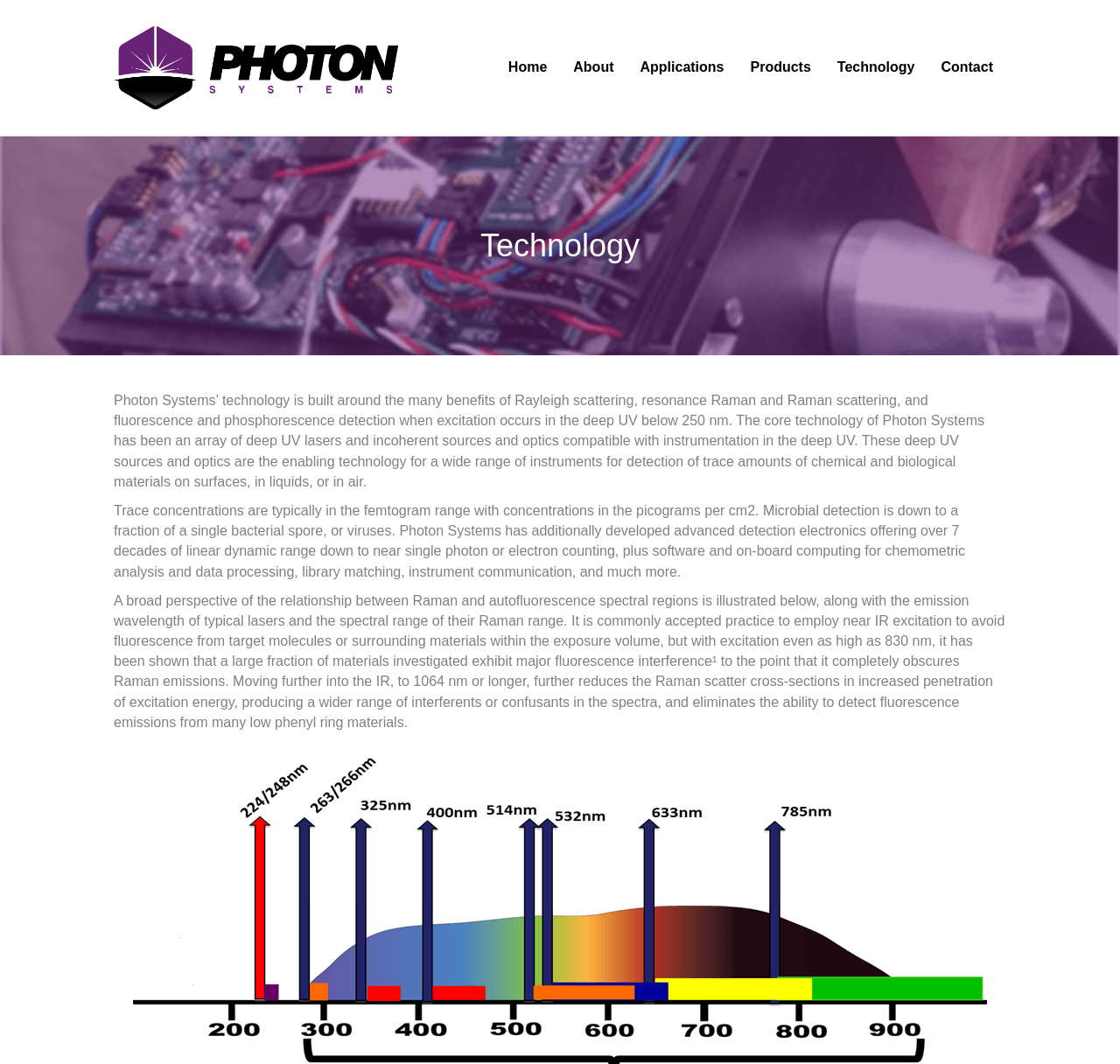Provide the bounding box coordinates of the HTML element described by the text: "alt="Photon Systems"". The coordinates should be in the format [left, top, right, bottom] with values between 0 and 1.

[0.102, 0.056, 0.355, 0.07]